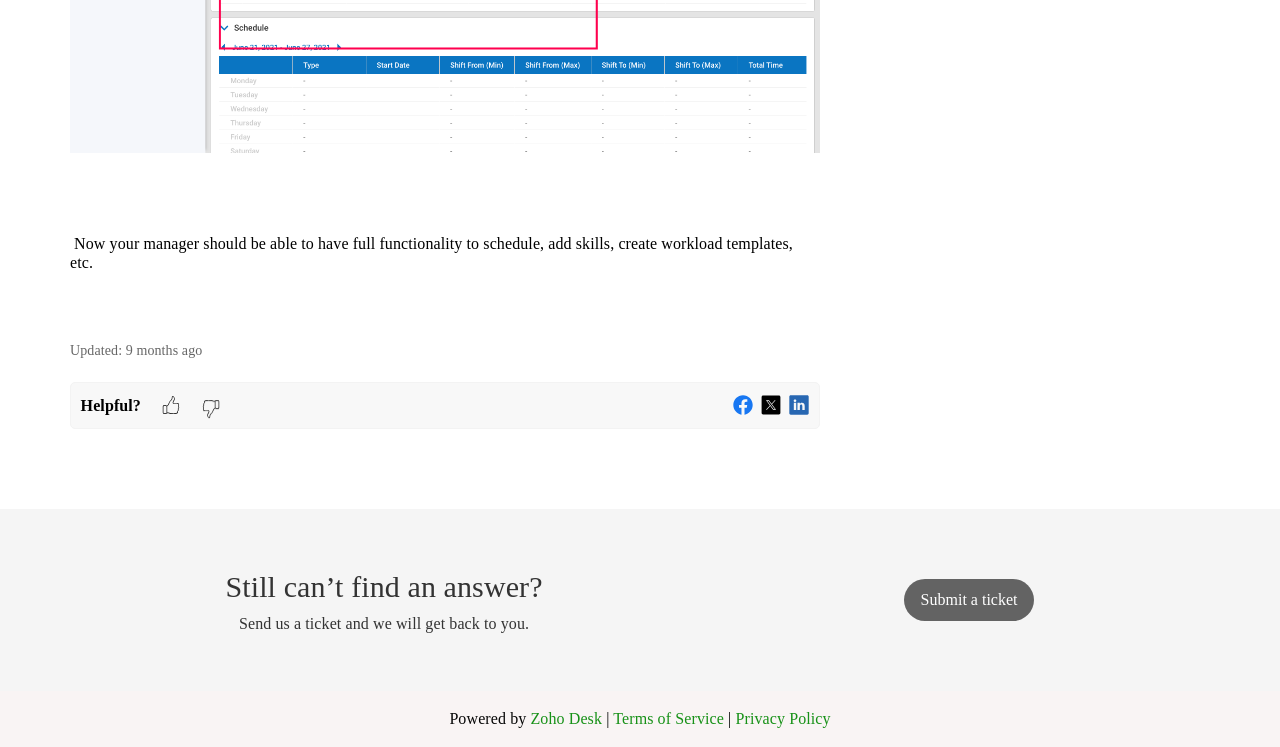Identify the bounding box coordinates of the section that should be clicked to achieve the task described: "Click on Facebook".

[0.573, 0.531, 0.589, 0.554]